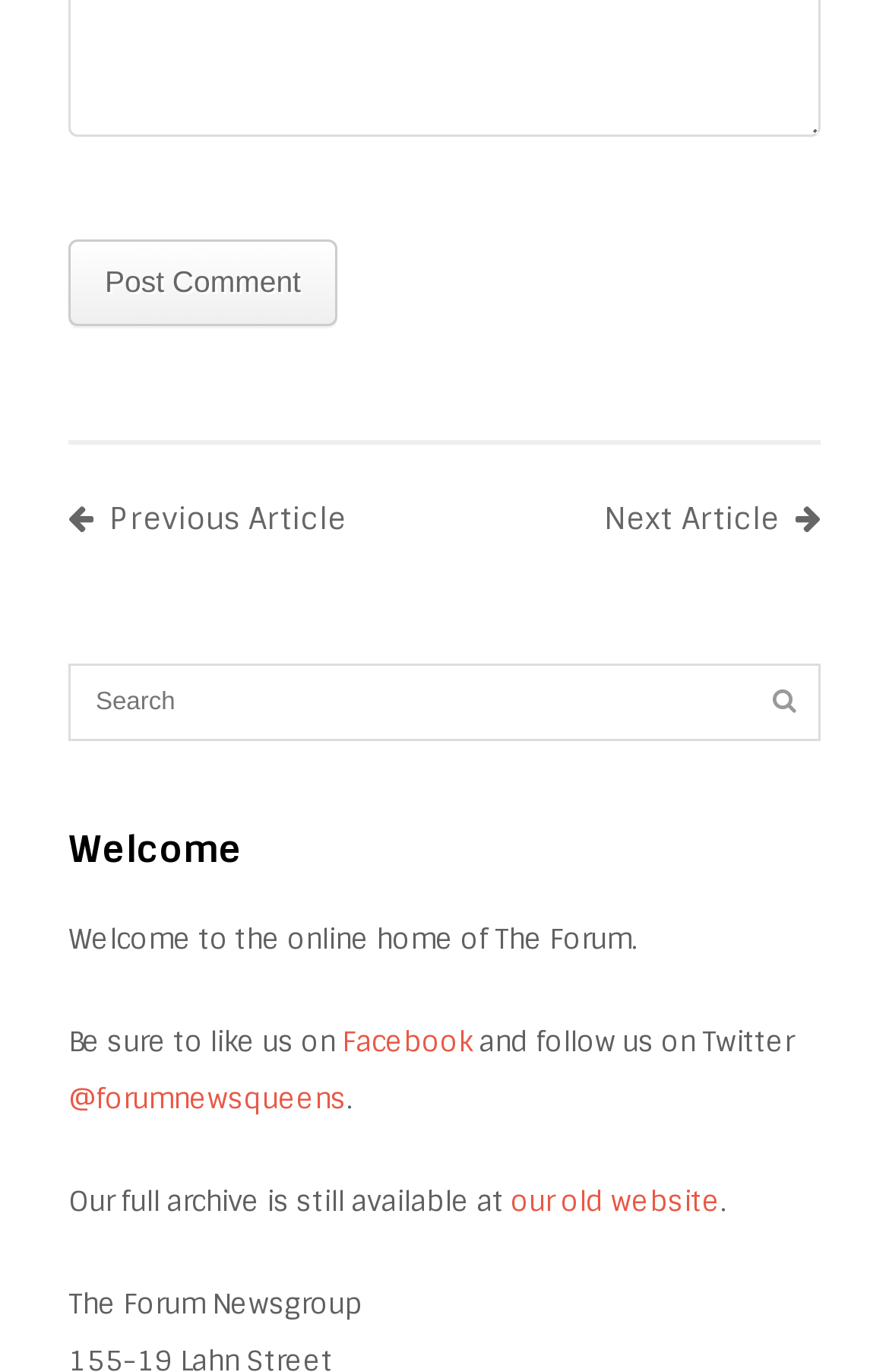Using the provided element description, identify the bounding box coordinates as (top-left x, top-left y, bottom-right x, bottom-right y). Ensure all values are between 0 and 1. Description: name="submit" value="Post Comment"

[0.077, 0.174, 0.379, 0.237]